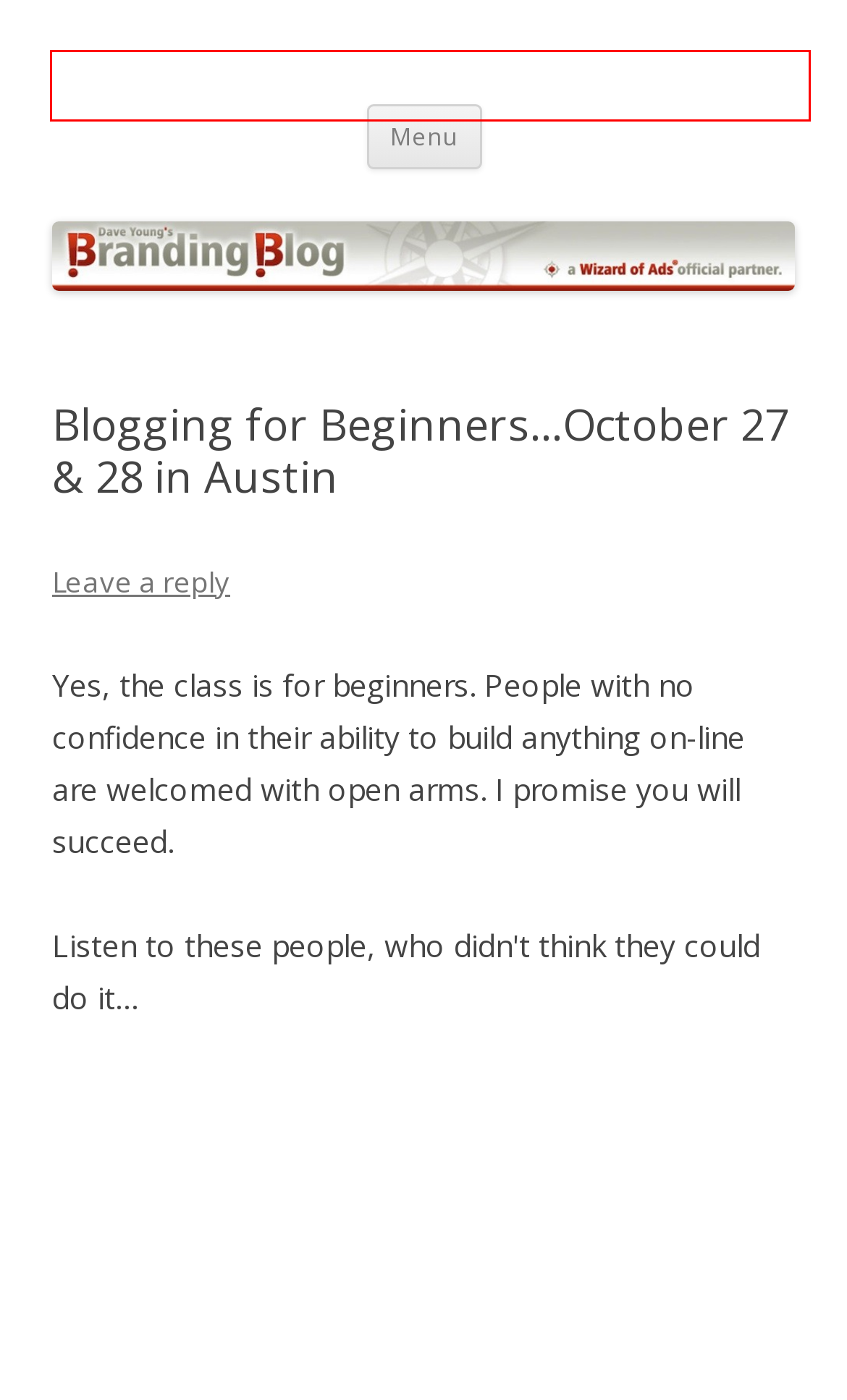You have a screenshot of a webpage with a red rectangle bounding box around a UI element. Choose the best description that matches the new page after clicking the element within the bounding box. The candidate descriptions are:
A. Seminar | BrandingBlog by Dave Young
B. Currencies that Buy Credibility | BrandingBlog by Dave Young
C. Word of Mouth | BrandingBlog by Dave Young
D. personalized search | BrandingBlog by Dave Young
E. pret a manger | BrandingBlog by Dave Young
F. austin | BrandingBlog by Dave Young
G. LASIK Advertising | BrandingBlog by Dave Young
H. BrandingBlog by Dave Young | Marketing Advice and Advertising Strategy for Local Business Owners

H